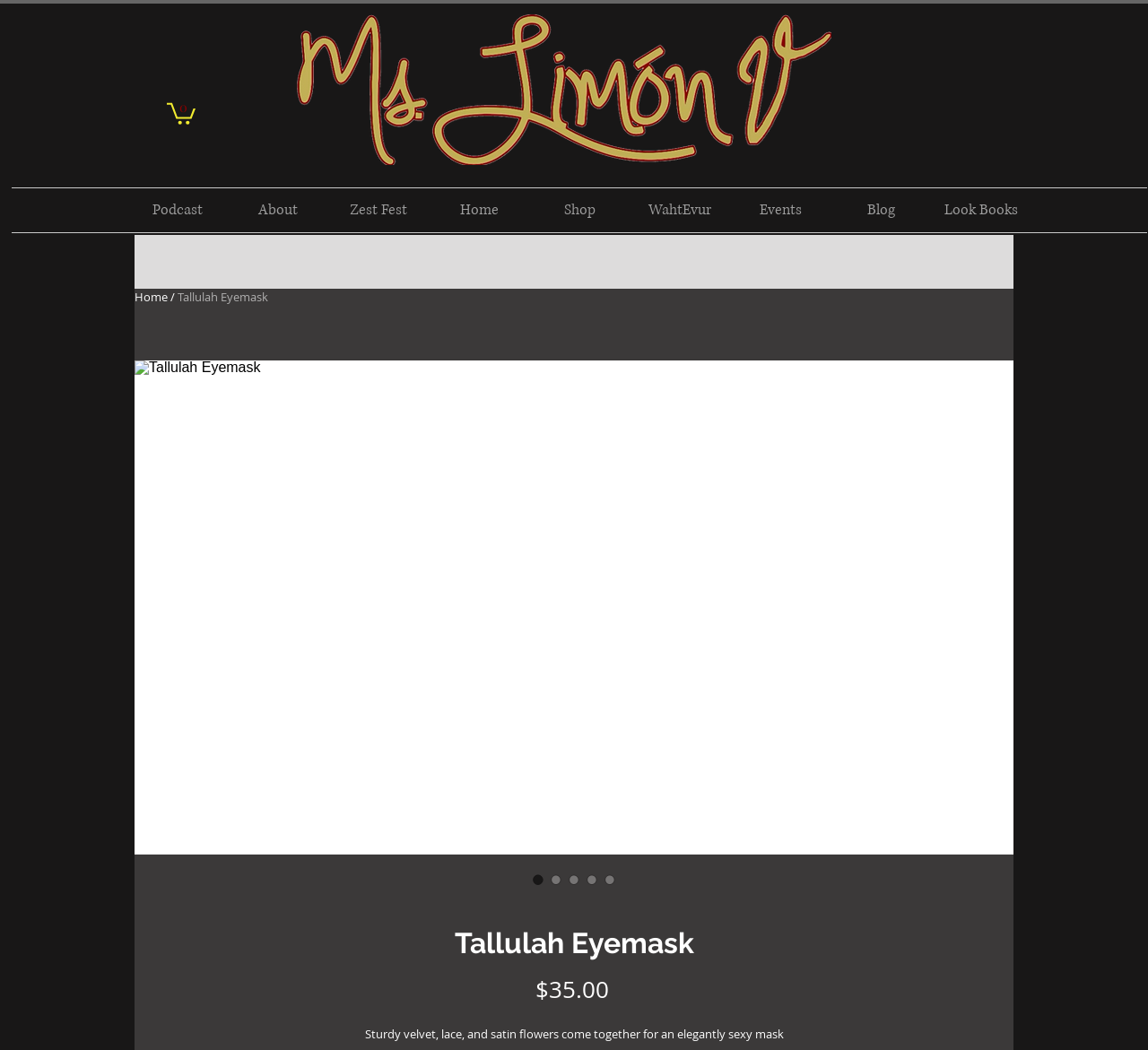What is the price of the Tallulah Eyemask? Analyze the screenshot and reply with just one word or a short phrase.

$35.00